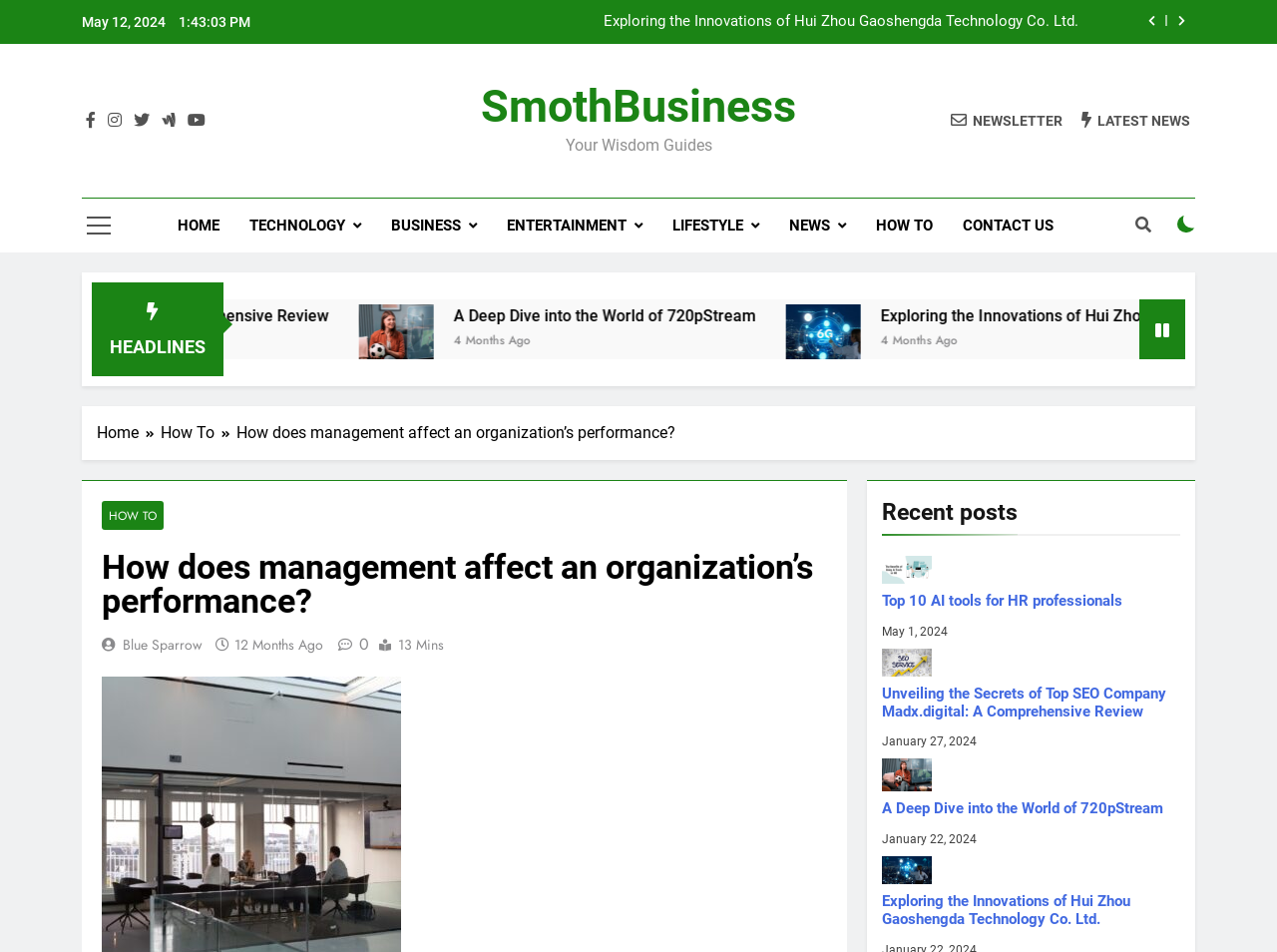How many recent posts are listed on the webpage?
Refer to the image and provide a one-word or short phrase answer.

4